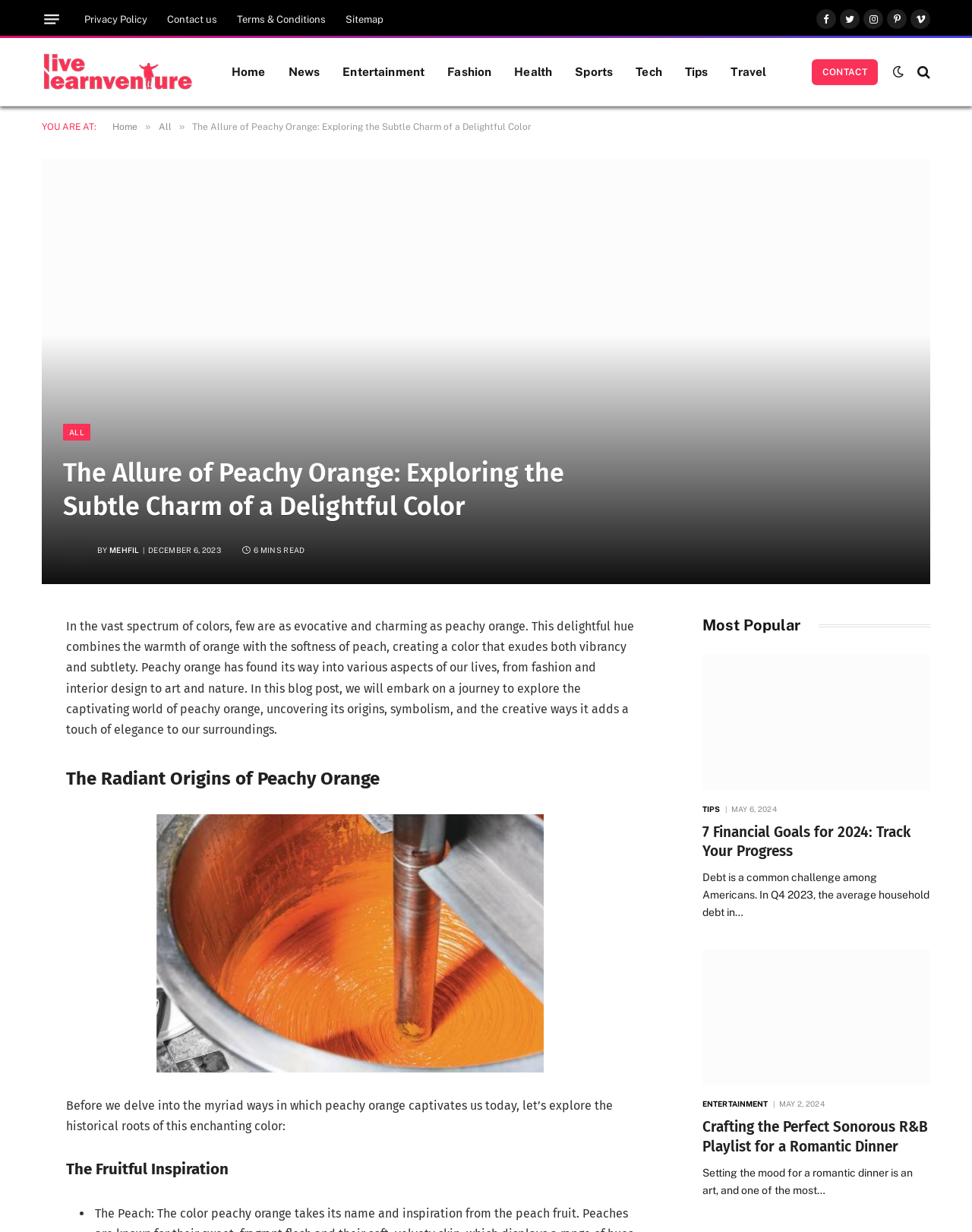Determine the main heading text of the webpage.

The Allure of Peachy Orange: Exploring the Subtle Charm of a Delightful Color